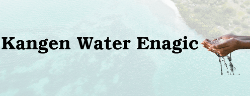Respond to the question below with a concise word or phrase:
What is the focus of Kangen Water Enagic?

Water technology solutions